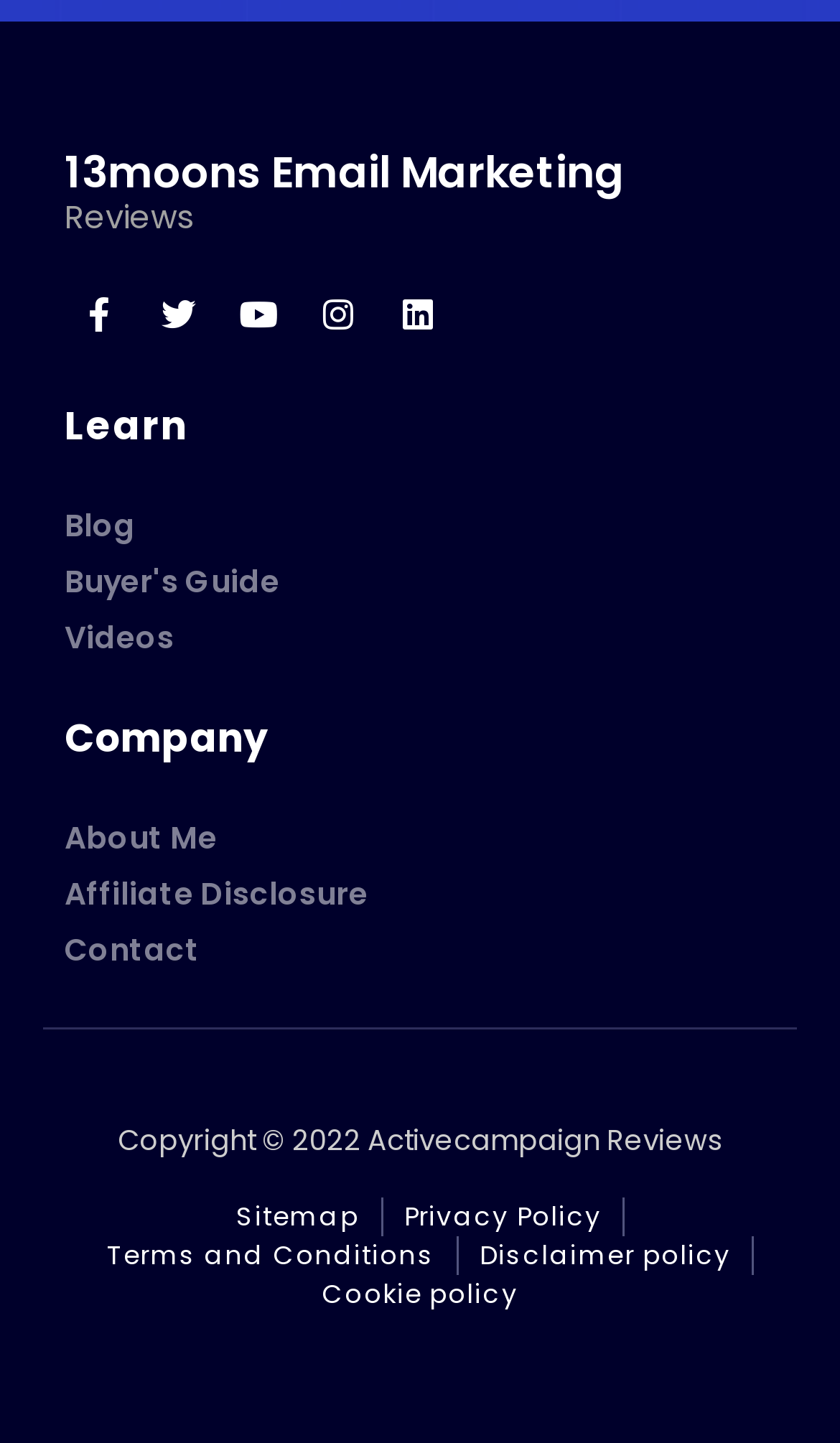Find the bounding box coordinates of the clickable area that will achieve the following instruction: "Check Facebook page".

[0.077, 0.193, 0.159, 0.241]